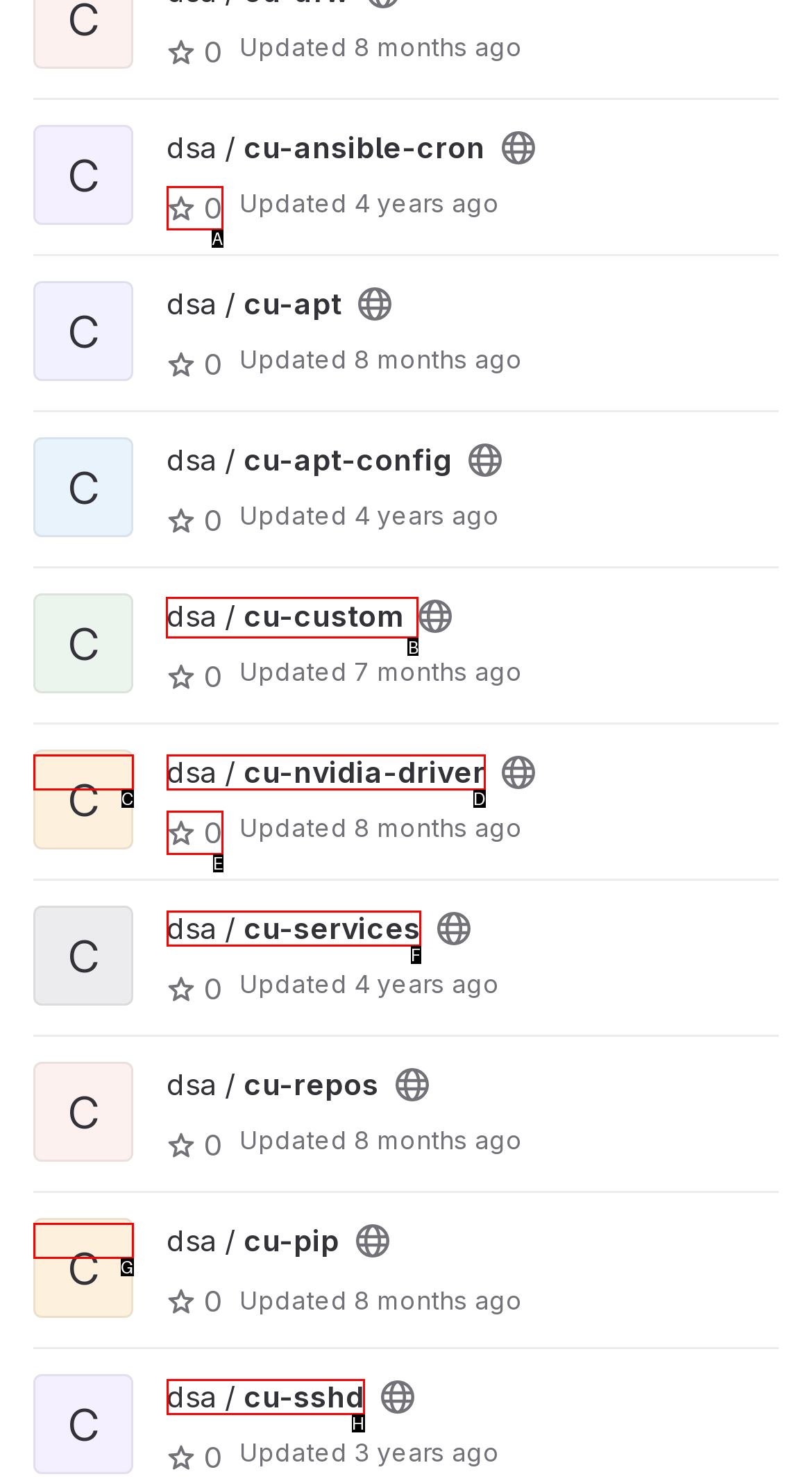Tell me which letter corresponds to the UI element that will allow you to Access the project dsa / cu-custom. Answer with the letter directly.

B